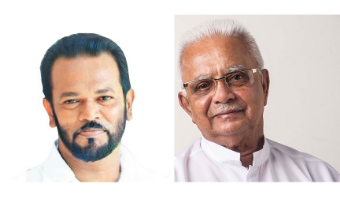Offer a detailed explanation of the image and its components.

The image features two individuals prominently displayed side by side against a simple background. On the left is a man with a dark beard and short hair, exuding a confident demeanor. He is dressed in a white shirt, suggesting a formal or professional context. On the right is an elder gentleman with gray hair and glasses, embodying wisdom and experience. He wears a traditional white garment, indicating a connection to cultural or formal attire. This image accompanies a discussion on political themes, particularly focusing on the contributions of prominent figures like Dr. Ariyaratne and former Minister Tewathura, alluding to their notable impact on governance and public service in Sri Lanka. The juxtaposition of the younger and older figures likely symbolizes the continuity and evolution of leadership within the nation.